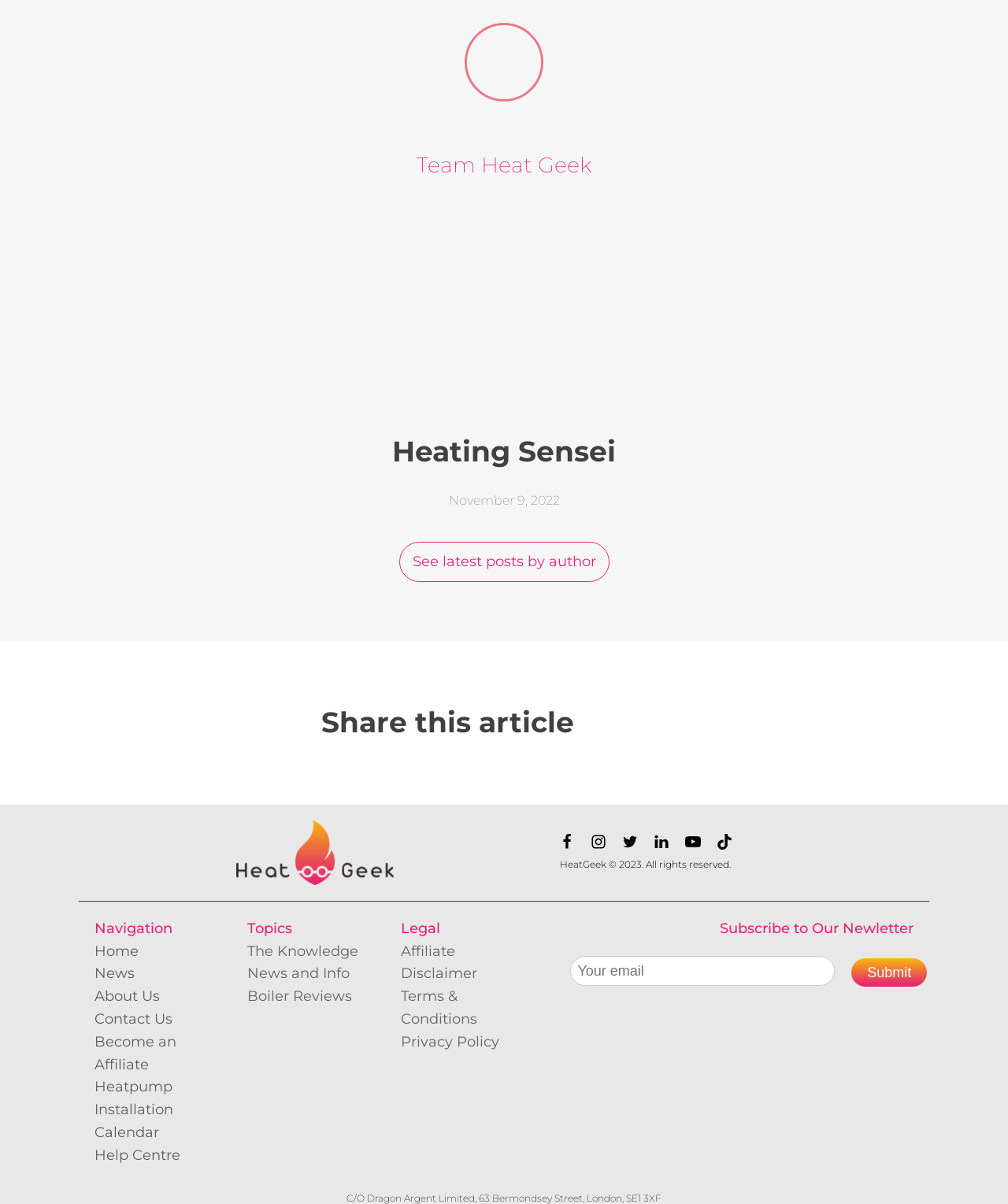Locate the bounding box coordinates of the element that should be clicked to execute the following instruction: "Click on Team Heat Geek".

[0.413, 0.126, 0.587, 0.148]